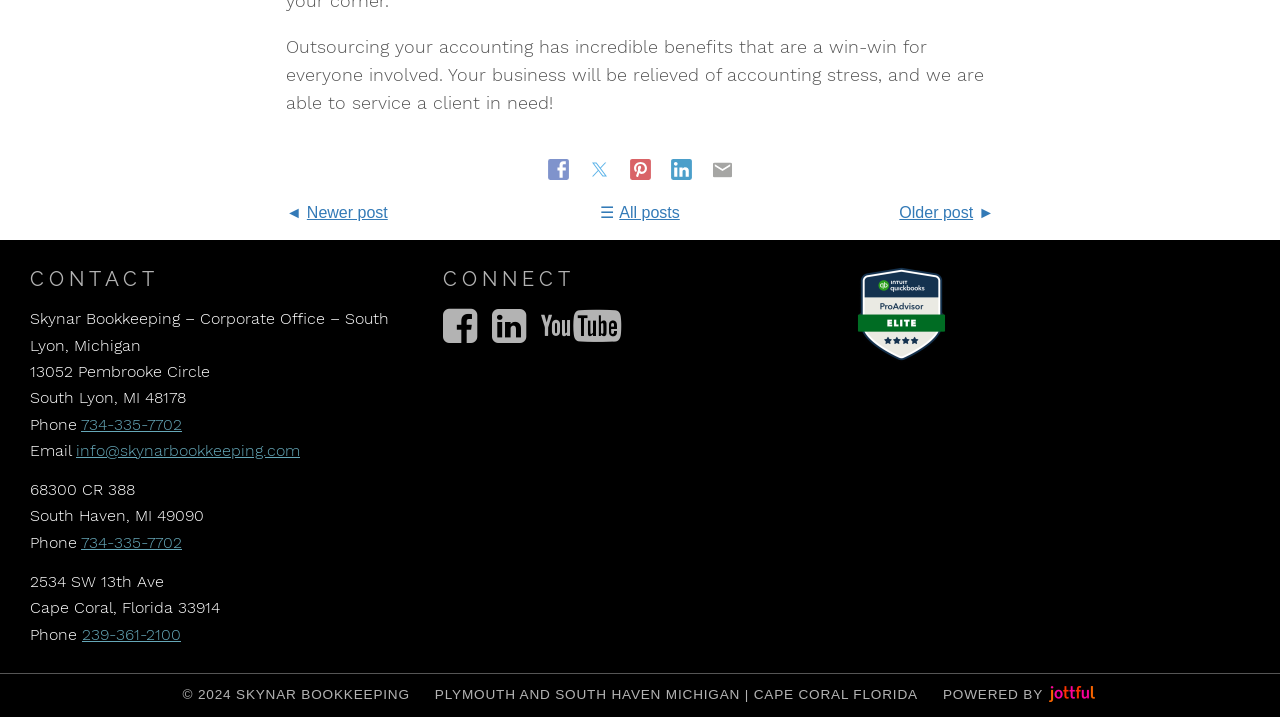Locate the bounding box coordinates of the area that needs to be clicked to fulfill the following instruction: "Visit our LinkedIn page". The coordinates should be in the format of four float numbers between 0 and 1, namely [left, top, right, bottom].

[0.522, 0.225, 0.546, 0.253]